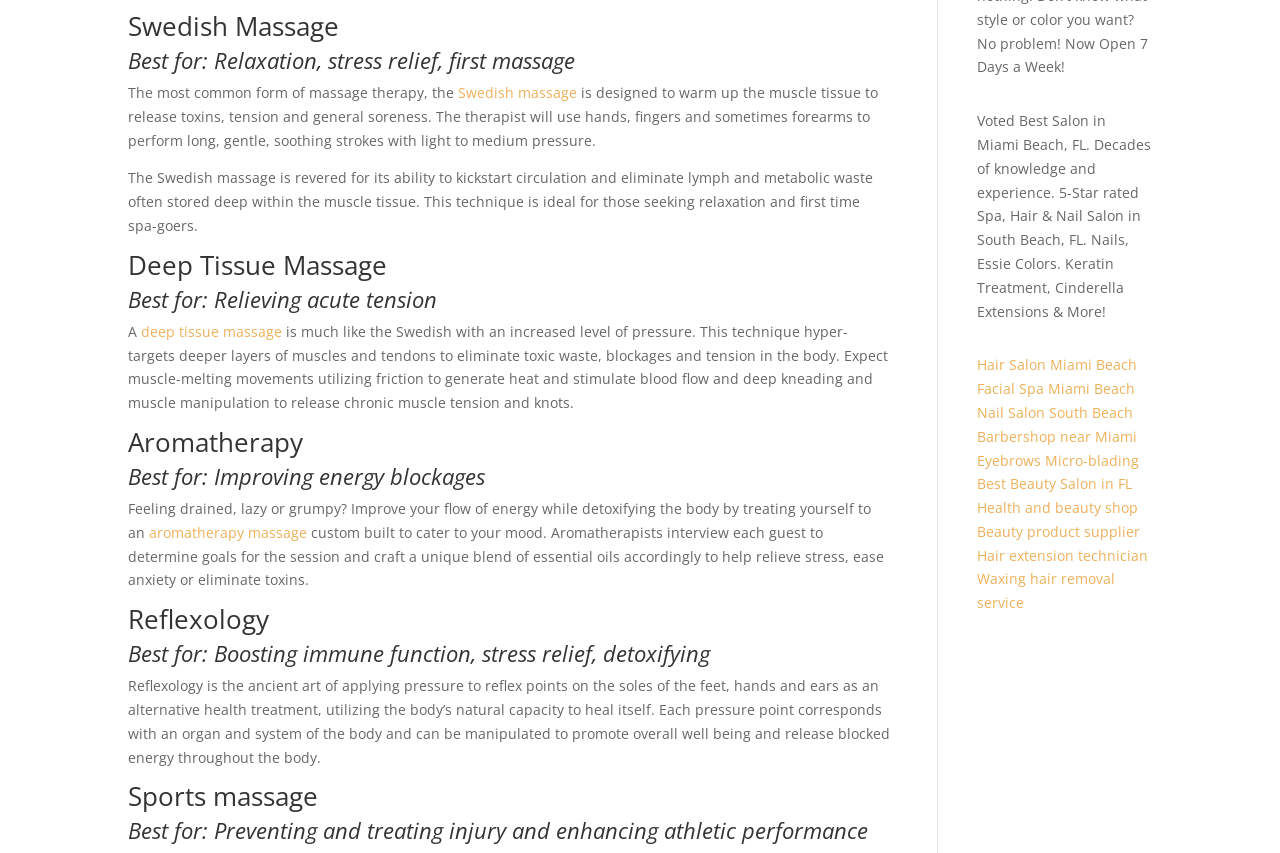Determine the bounding box coordinates for the area that needs to be clicked to fulfill this task: "Learn about Swedish massage". The coordinates must be given as four float numbers between 0 and 1, i.e., [left, top, right, bottom].

[0.358, 0.055, 0.451, 0.077]